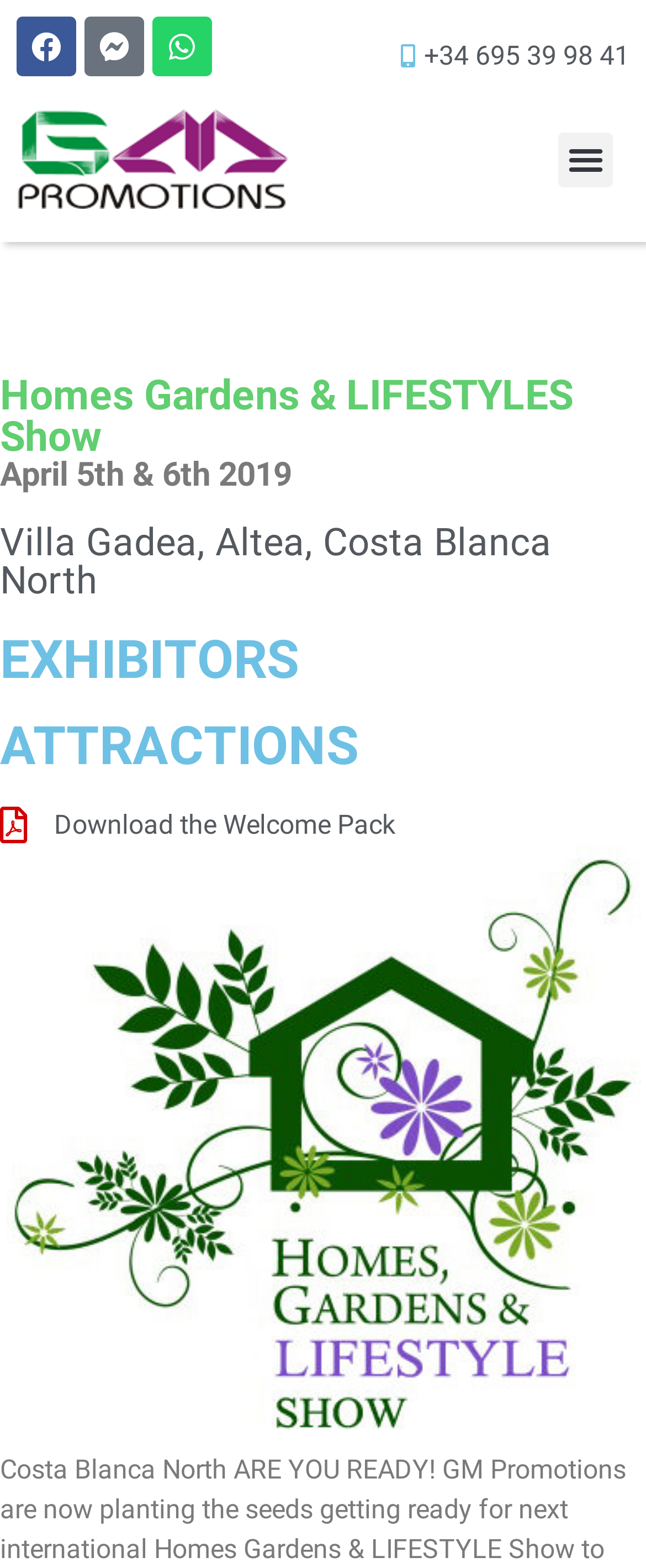Detail the webpage's structure and highlights in your description.

This webpage appears to be promoting an event called the "Homes, Gardens & LIFESTYLES Show" taking place on April 5th and 6th, 2019, at Villa Gadea, Altea, Costa Blanca North. 

At the top left corner, there are three social media links: Facebook, Facebook-messenger, and Whatsapp. To the right of these links, a phone number "+34 695 39 98 41" is displayed. A menu toggle button is located at the top right corner.

Below the top section, there are four headings: "Homes Gardens & LIFESTYLES Show", "April 5th & 6th 2019", "Villa Gadea, Altea, Costa Blanca North", and "EXHIBITORS" with a link to the exhibitors' page. 

Following the exhibitors' section, there is an "ATTRACTIONS" heading with a link to the attractions' page. A link to download the "Welcome Pack" is placed below the attractions section.

The main content of the webpage is an image that occupies most of the page, showcasing the "Homes, Gardens and Lifestyle Show".